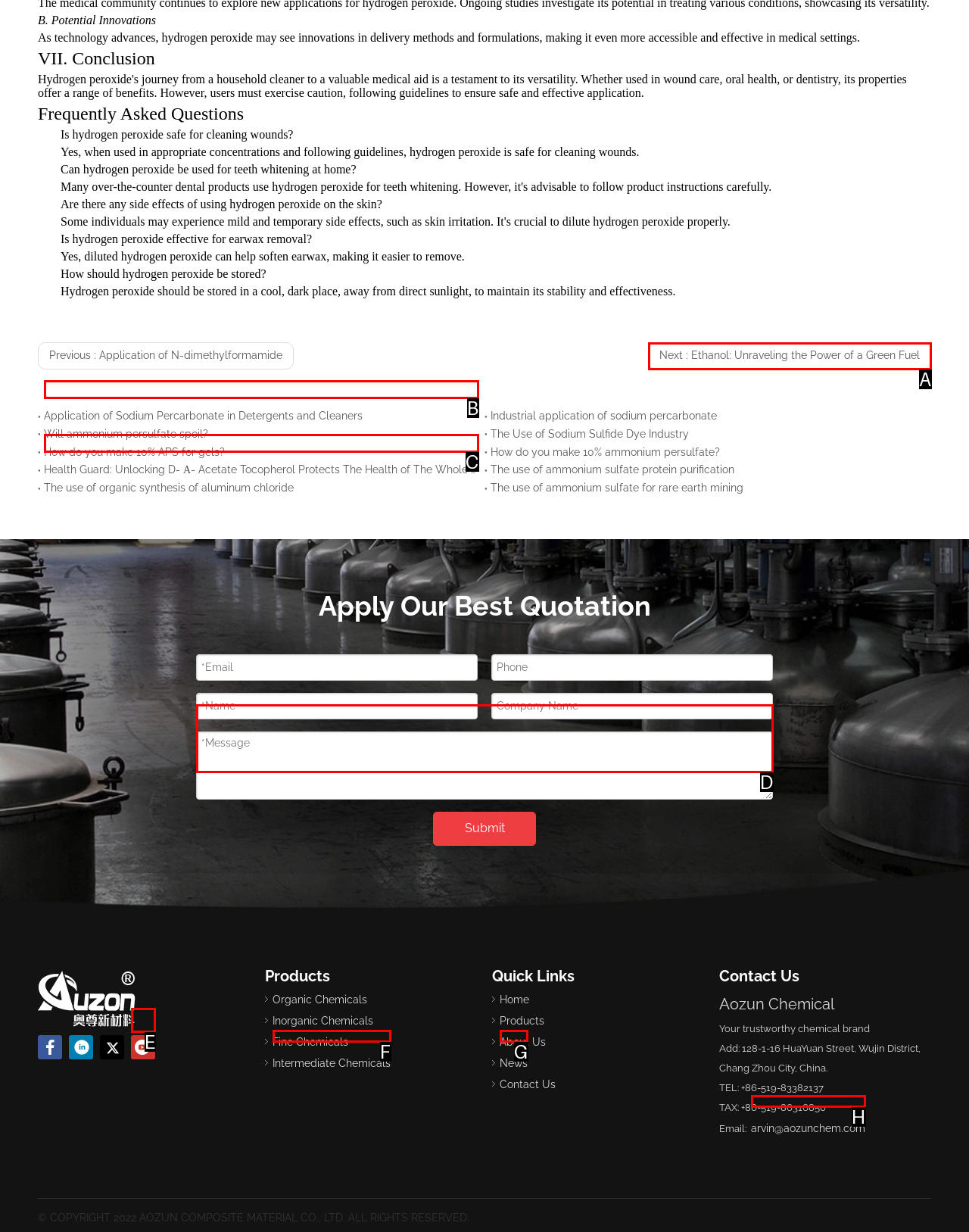Based on the choices marked in the screenshot, which letter represents the correct UI element to perform the task: Click the 'Next' link?

A